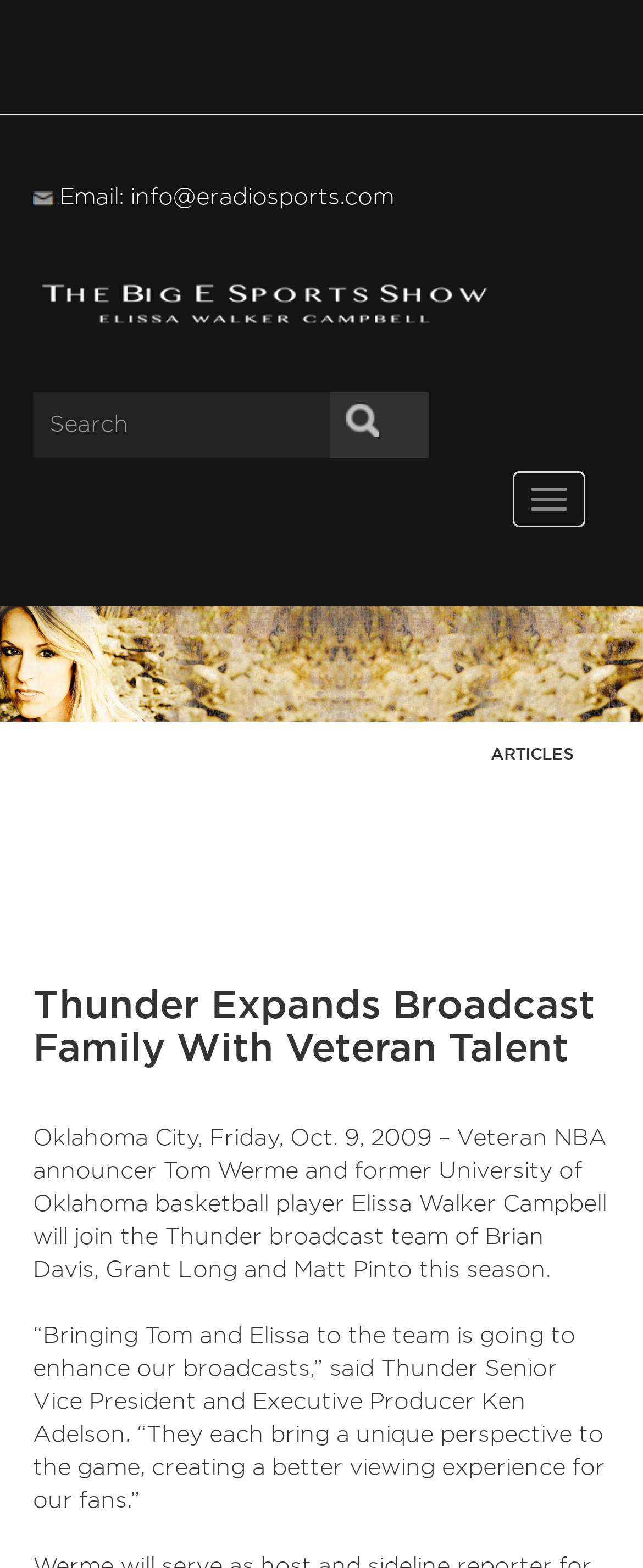Bounding box coordinates should be provided in the format (top-left x, top-left y, bottom-right x, bottom-right y) with all values between 0 and 1. Identify the bounding box for this UI element: name="keyword" placeholder="Search"

[0.051, 0.25, 0.513, 0.292]